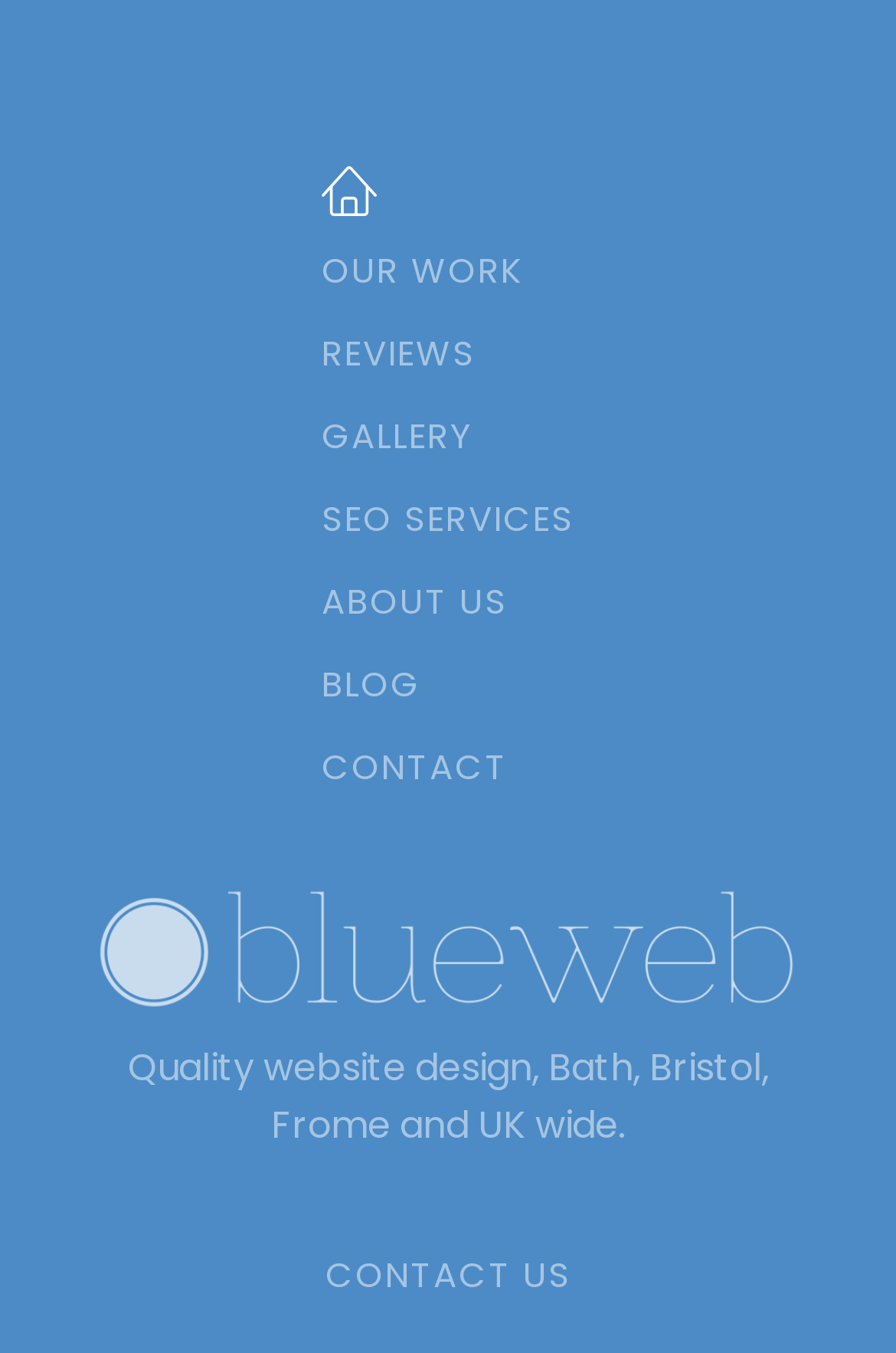What is the location mentioned in the website?
Can you offer a detailed and complete answer to this question?

I extracted the answer from the static text element 'Quality website design, Bath, Bristol, Frome and UK wide.' which mentions these locations as part of the website's service area.